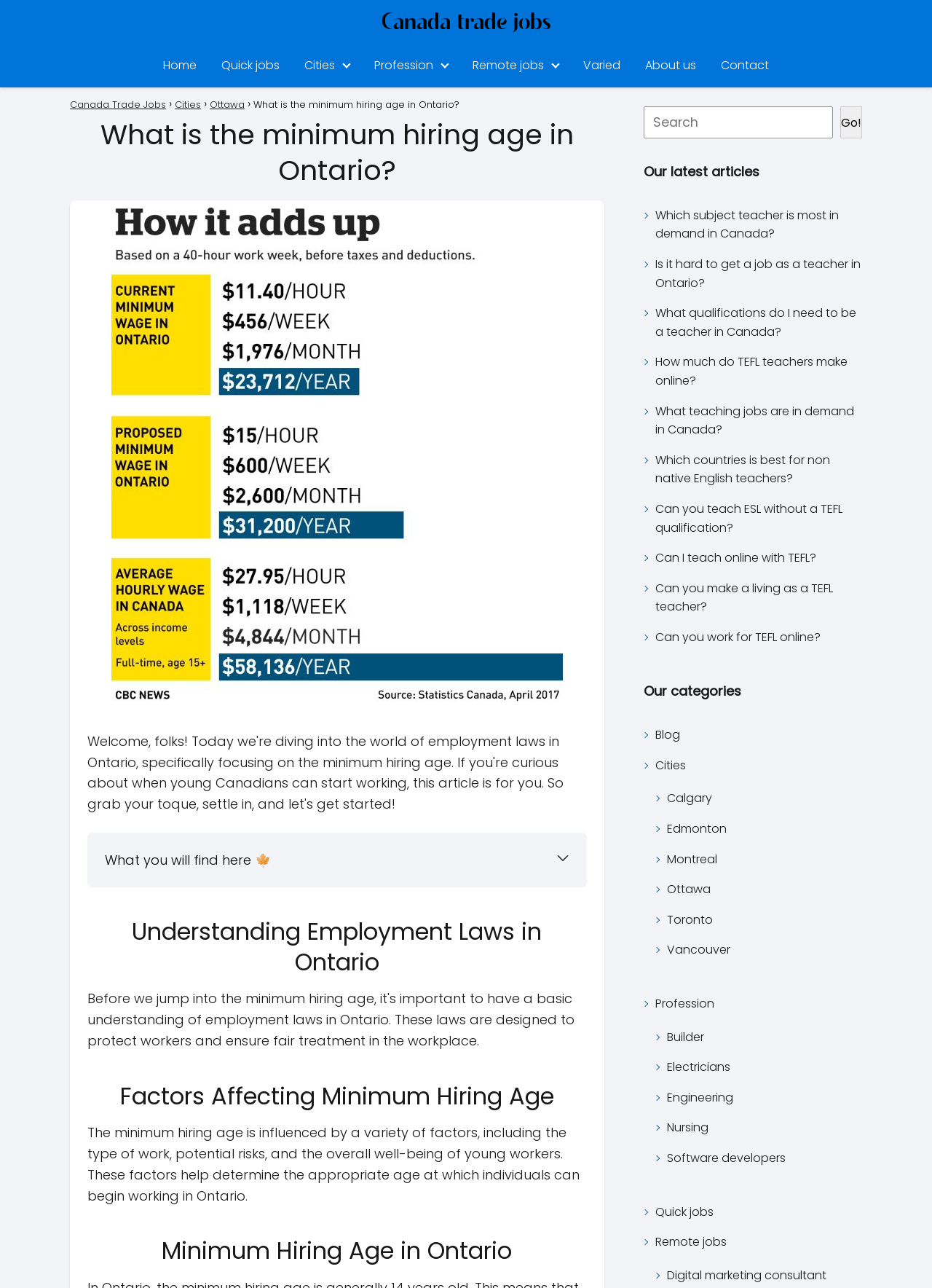Can you find the bounding box coordinates of the area I should click to execute the following instruction: "Click the 'Home' link"?

[0.175, 0.044, 0.211, 0.057]